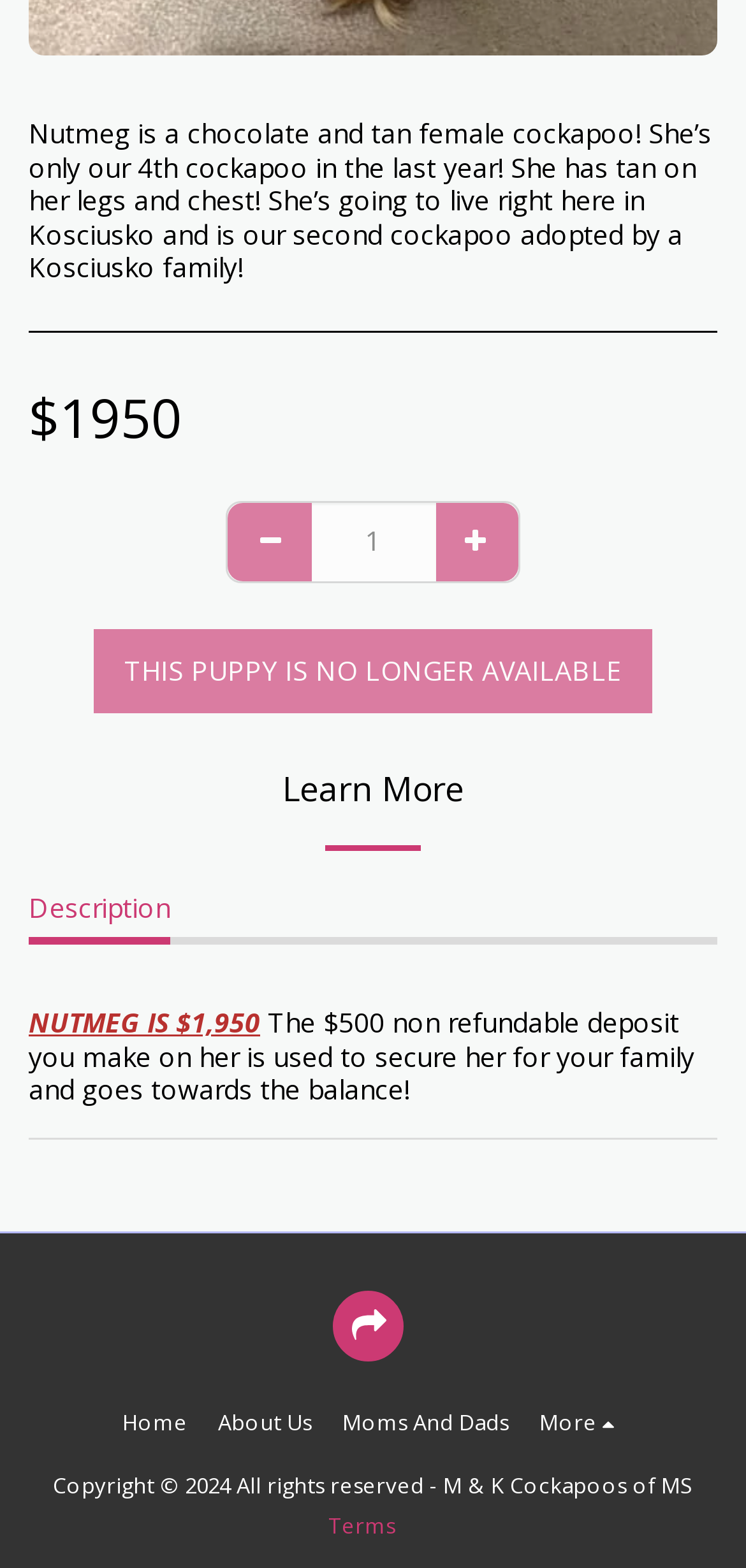What is the purpose of the $500 deposit?
Give a single word or phrase as your answer by examining the image.

To secure the puppy